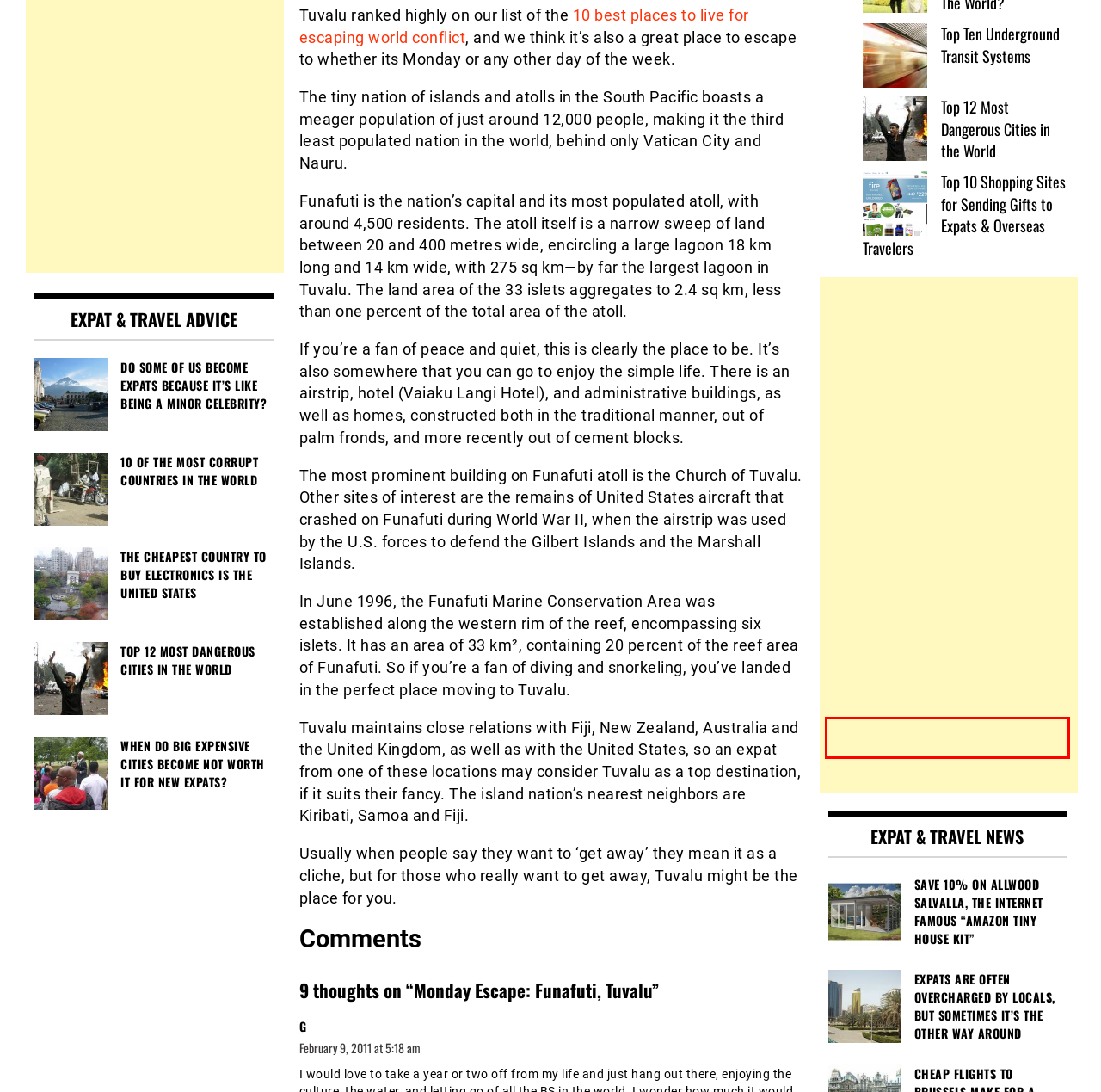You have a screenshot of a webpage with a red rectangle bounding box. Identify the best webpage description that corresponds to the new webpage after clicking the element within the red bounding box. Here are the candidates:
A. Cheap flights to Berlin make it an ideal Europe starting point - Expatify
B. Miss TSA Body Scan X-Ray Calendar - Expatify
C. 10 of The Most Corrupt Countries in the World - Expatify
D. Expats are often overcharged by locals, but sometimes it's the other way around - Expatify
E. Top 12 Most Dangerous Cities in the World - Expatify
F. Do some of us become expats because it's like being a minor celebrity? - Expatify
G. Save 10% on Allwood Salvalla, The Internet Famous "Amazon Tiny House Kit" - Expatify
H. Top Ten Underground Transit Systems - Expatify

B